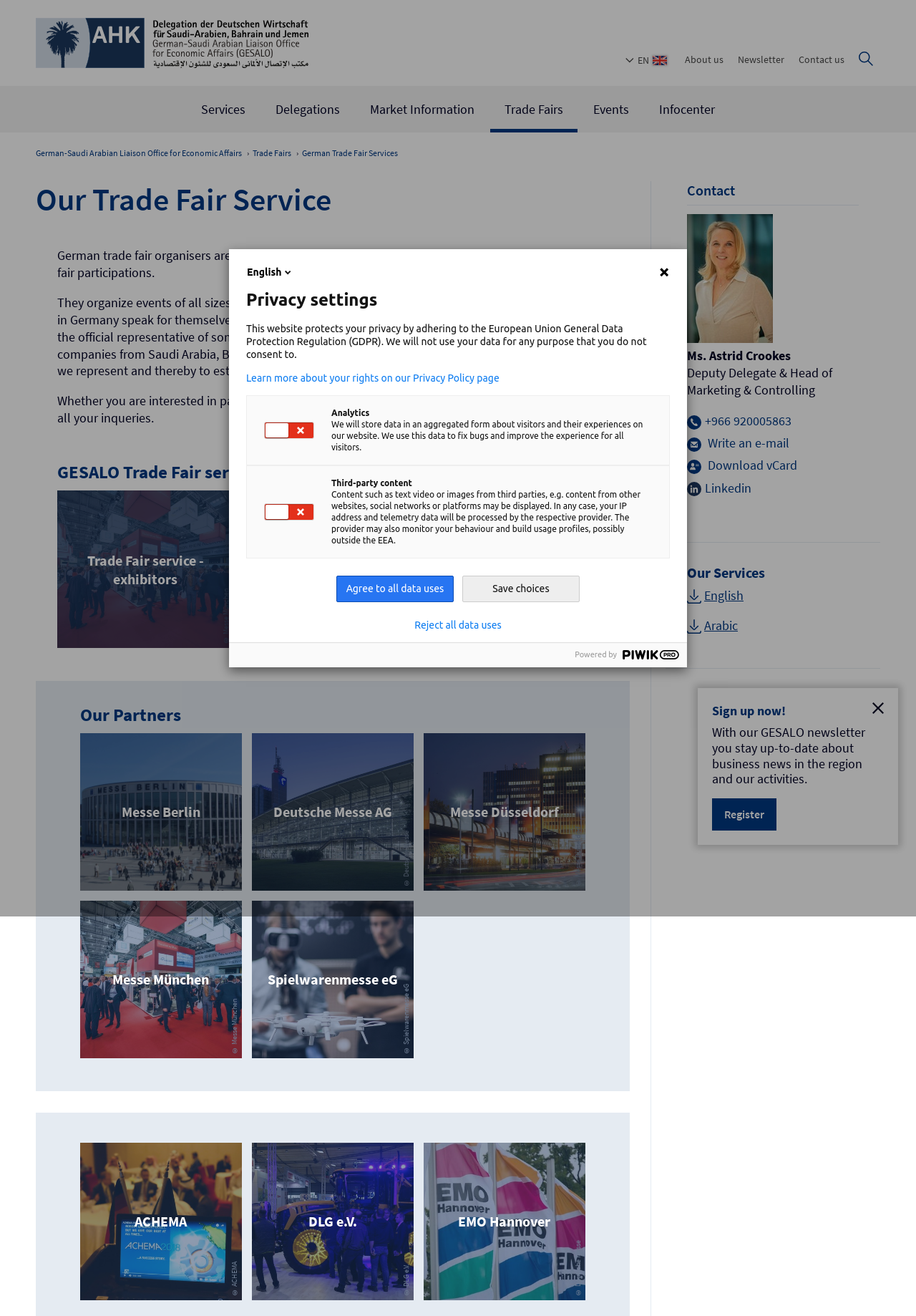Locate the bounding box coordinates of the clickable region to complete the following instruction: "Visit the About us page."

[0.748, 0.04, 0.79, 0.05]